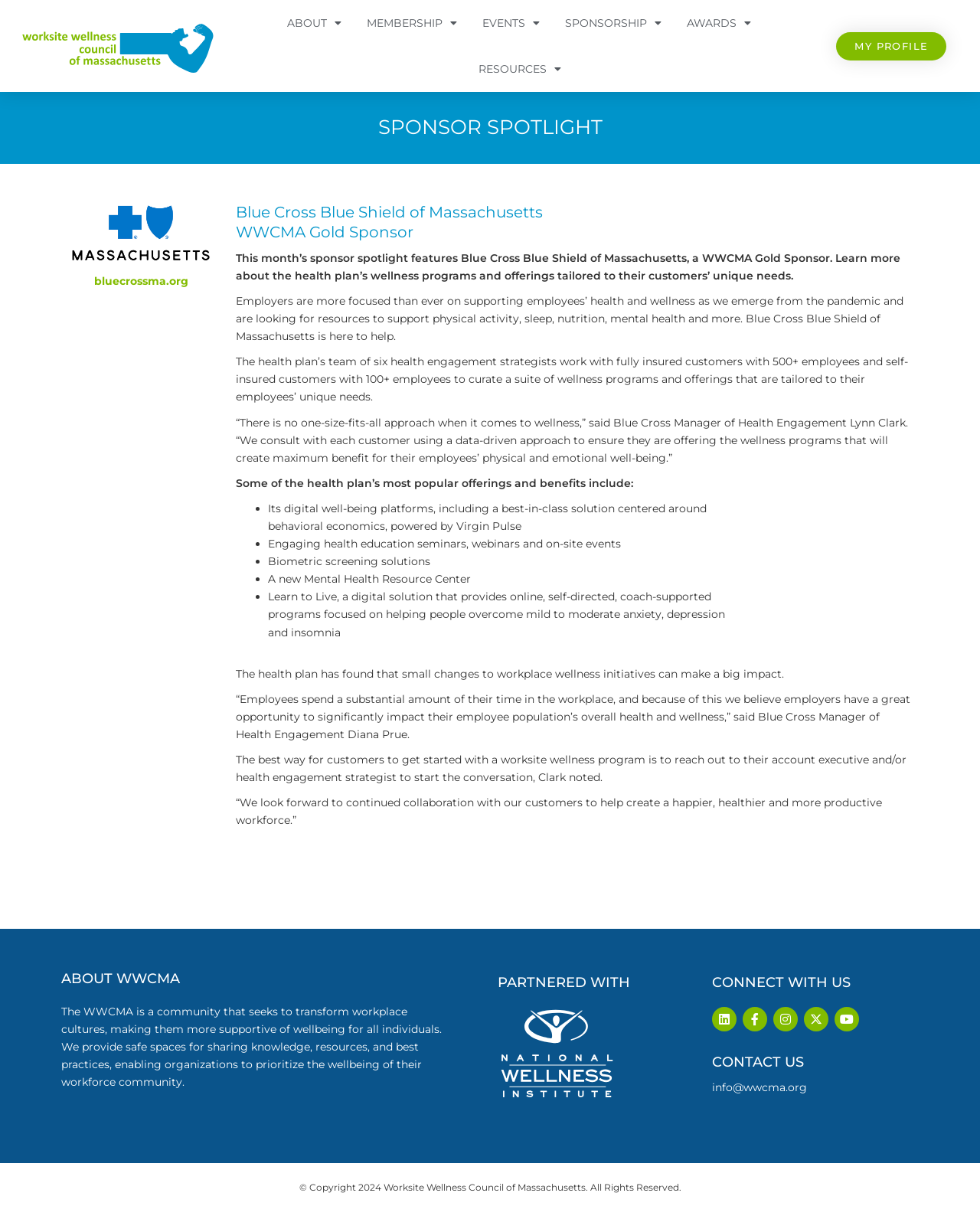Locate the bounding box coordinates of the area to click to fulfill this instruction: "Contact WWCMA". The bounding box should be presented as four float numbers between 0 and 1, in the order [left, top, right, bottom].

[0.727, 0.896, 0.823, 0.907]